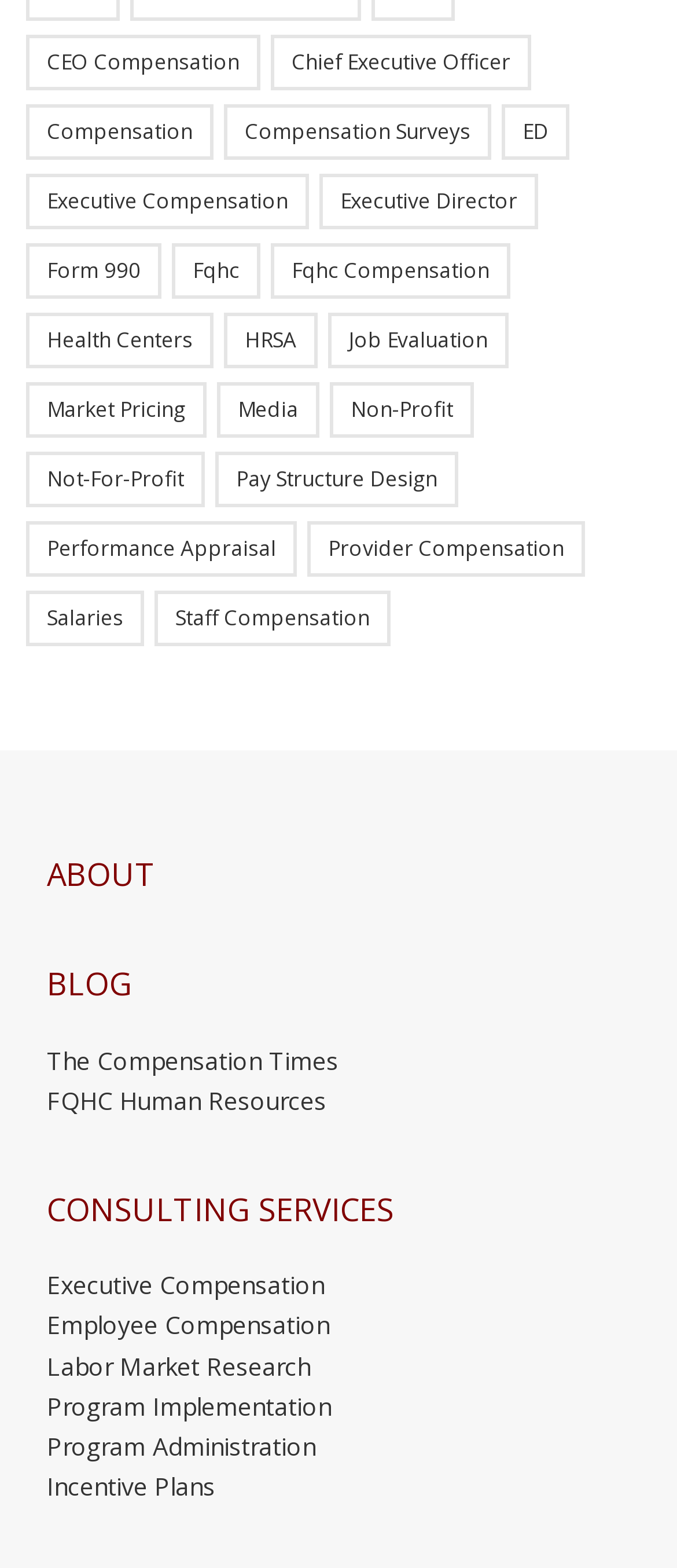Can you find the bounding box coordinates of the area I should click to execute the following instruction: "View Executive Director"?

[0.472, 0.111, 0.795, 0.146]